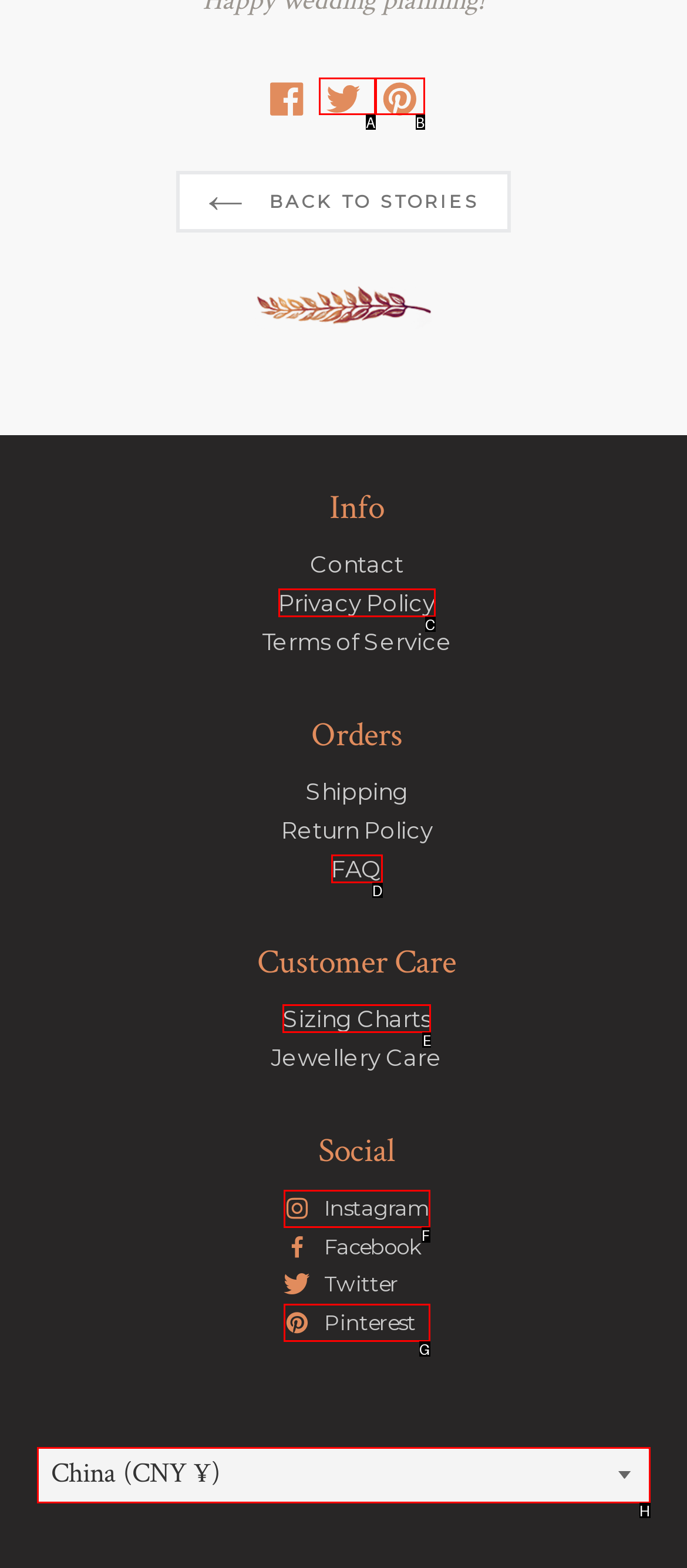Indicate which red-bounded element should be clicked to perform the task: Follow on Instagram Answer with the letter of the correct option.

F